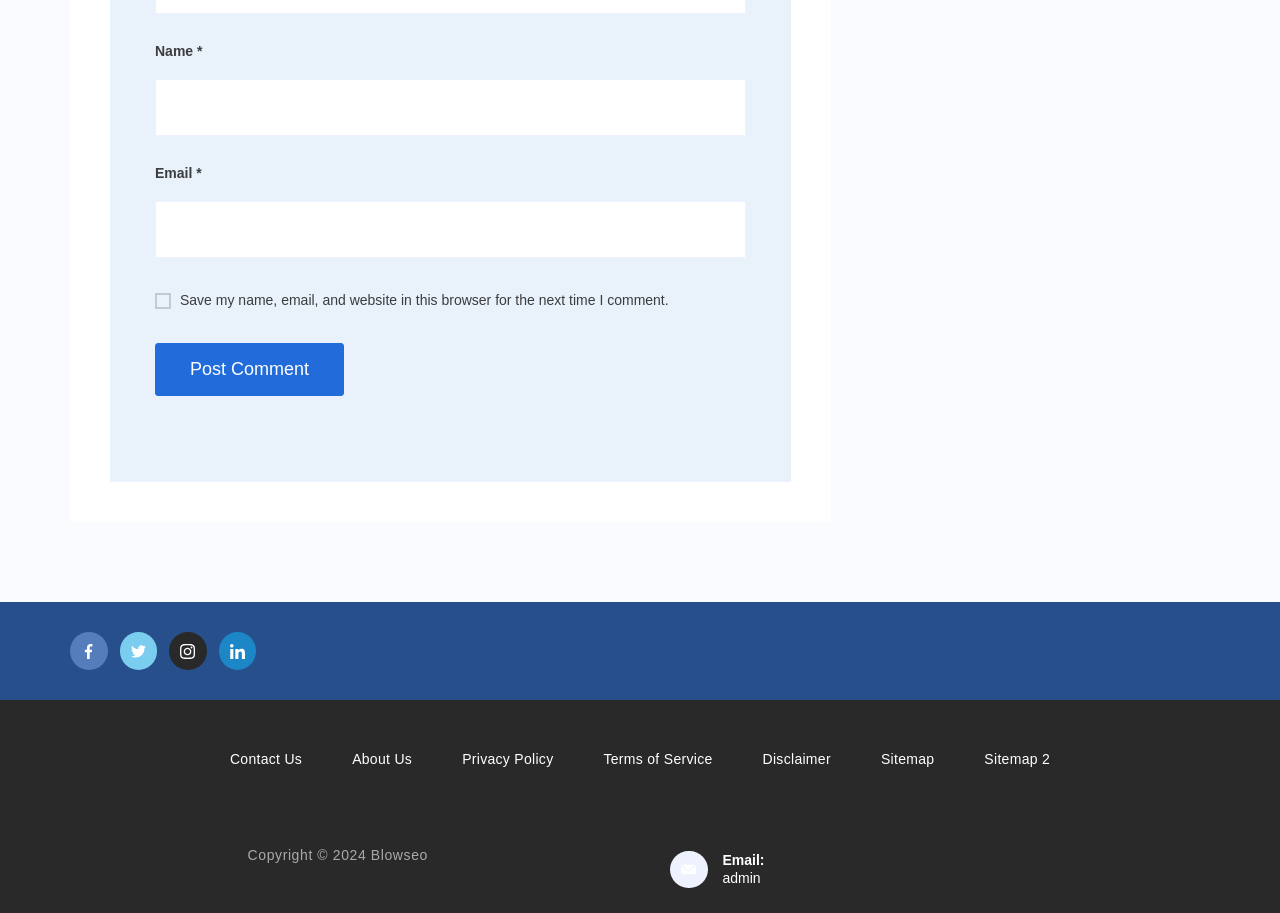How many social media links are present?
Using the image as a reference, give a one-word or short phrase answer.

4